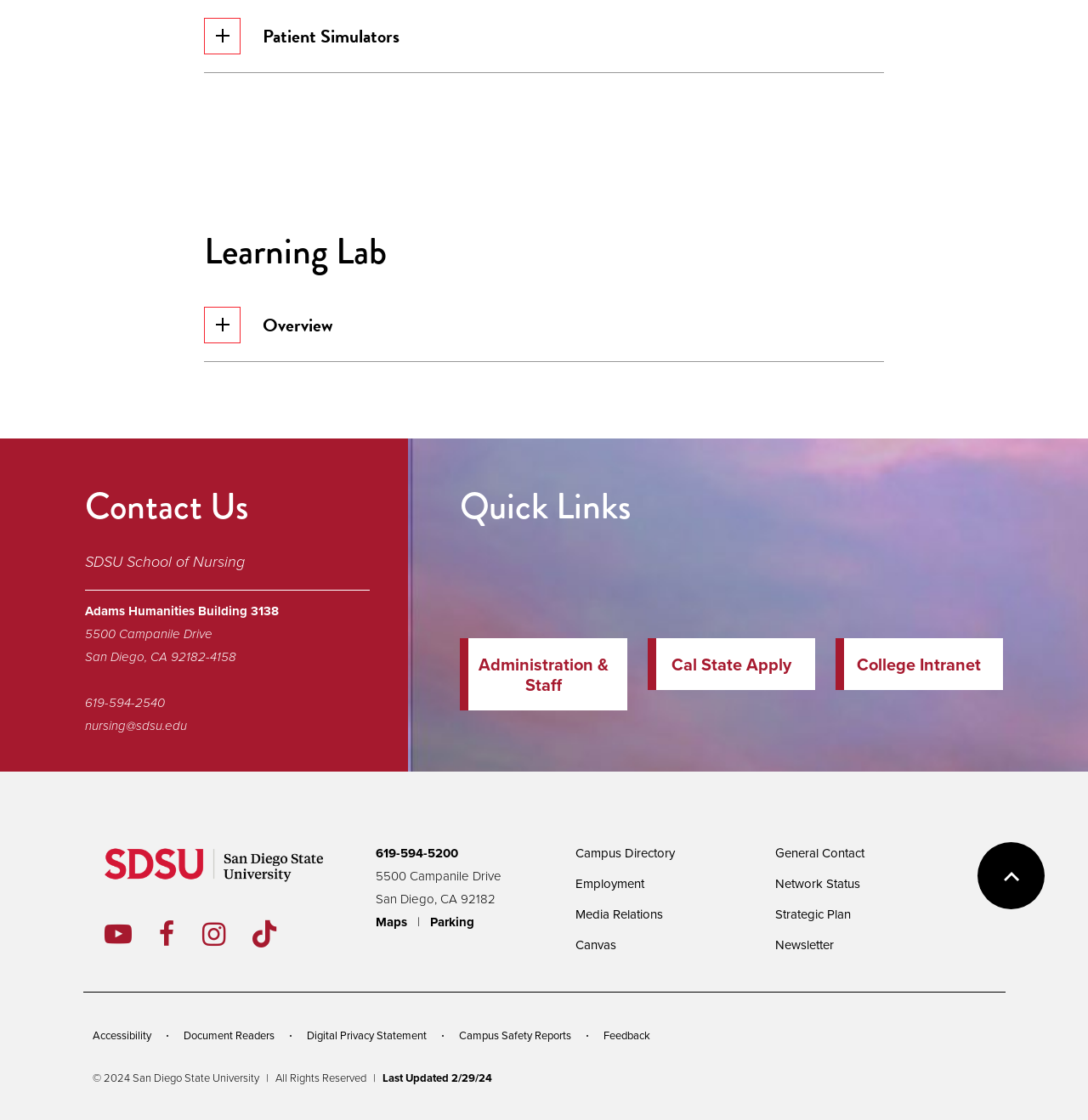Review the image closely and give a comprehensive answer to the question: What is the name of the school?

I found the answer by looking at the StaticText element with the text 'SDSU School of Nursing' located at [0.078, 0.492, 0.225, 0.512]. This text is likely to be the name of the school.